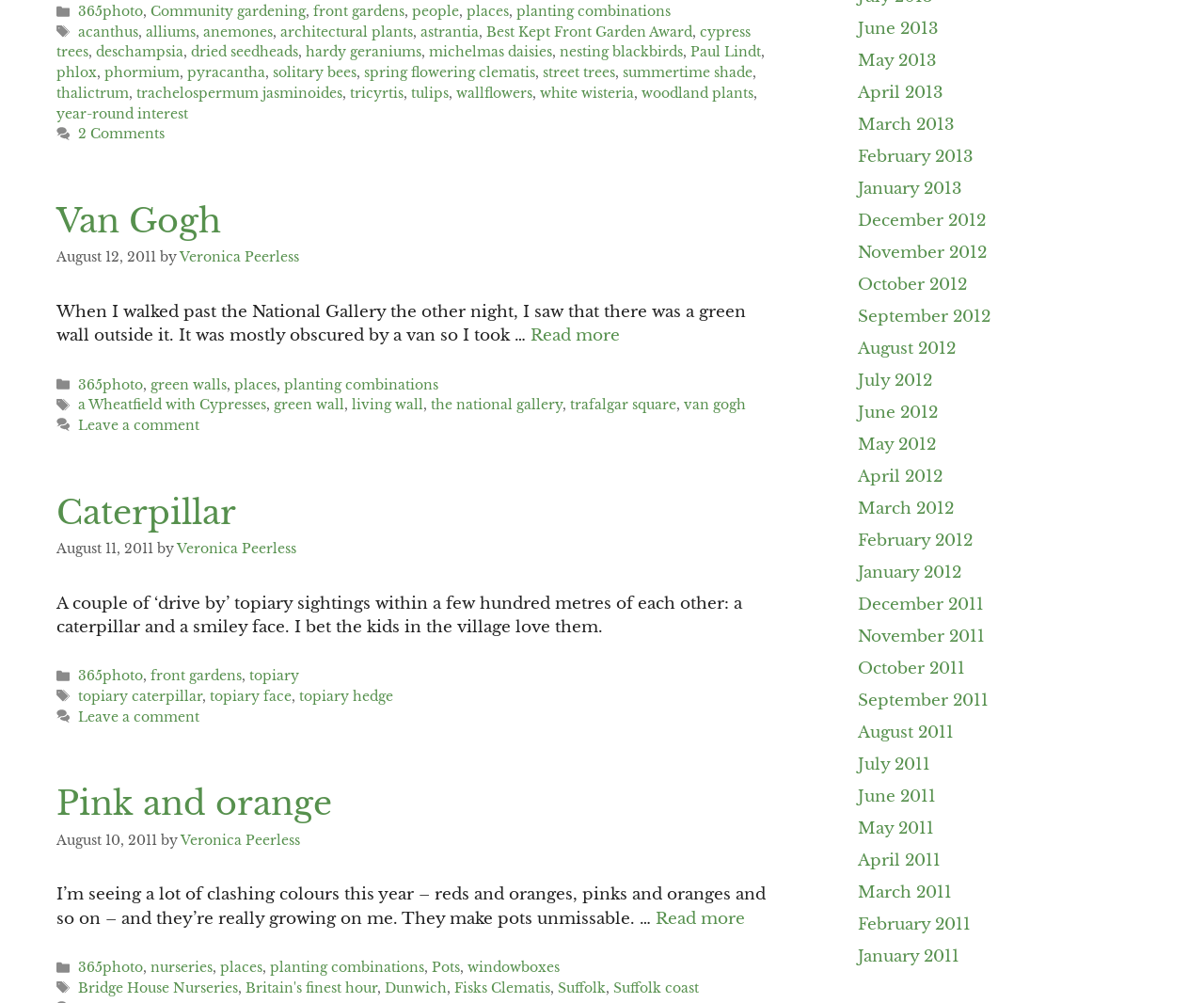Determine the bounding box coordinates for the region that must be clicked to execute the following instruction: "Click on the 'Van Gogh' link".

[0.047, 0.2, 0.184, 0.24]